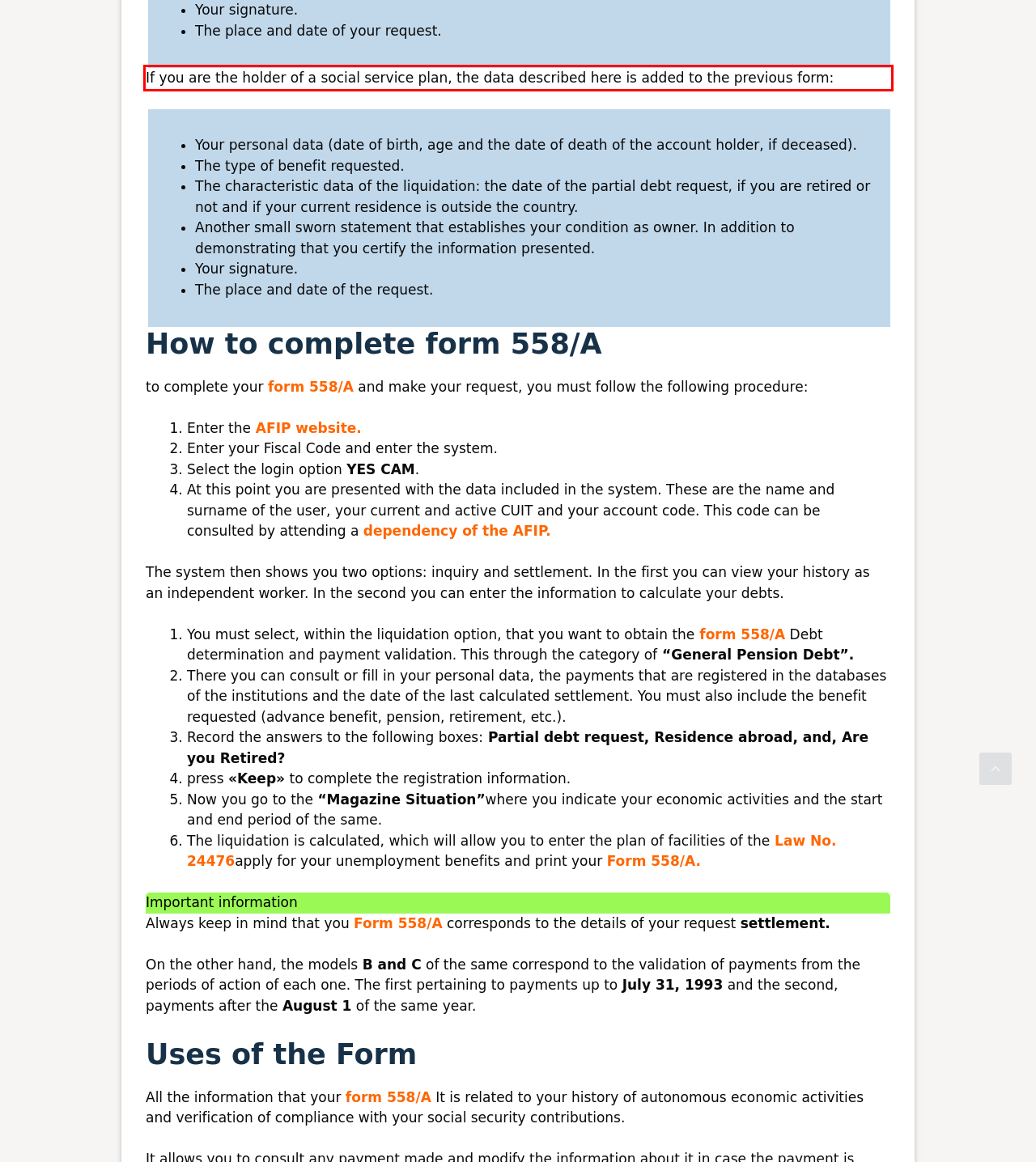With the given screenshot of a webpage, locate the red rectangle bounding box and extract the text content using OCR.

If you are the holder of a social service plan, the data described here is added to the previous form: